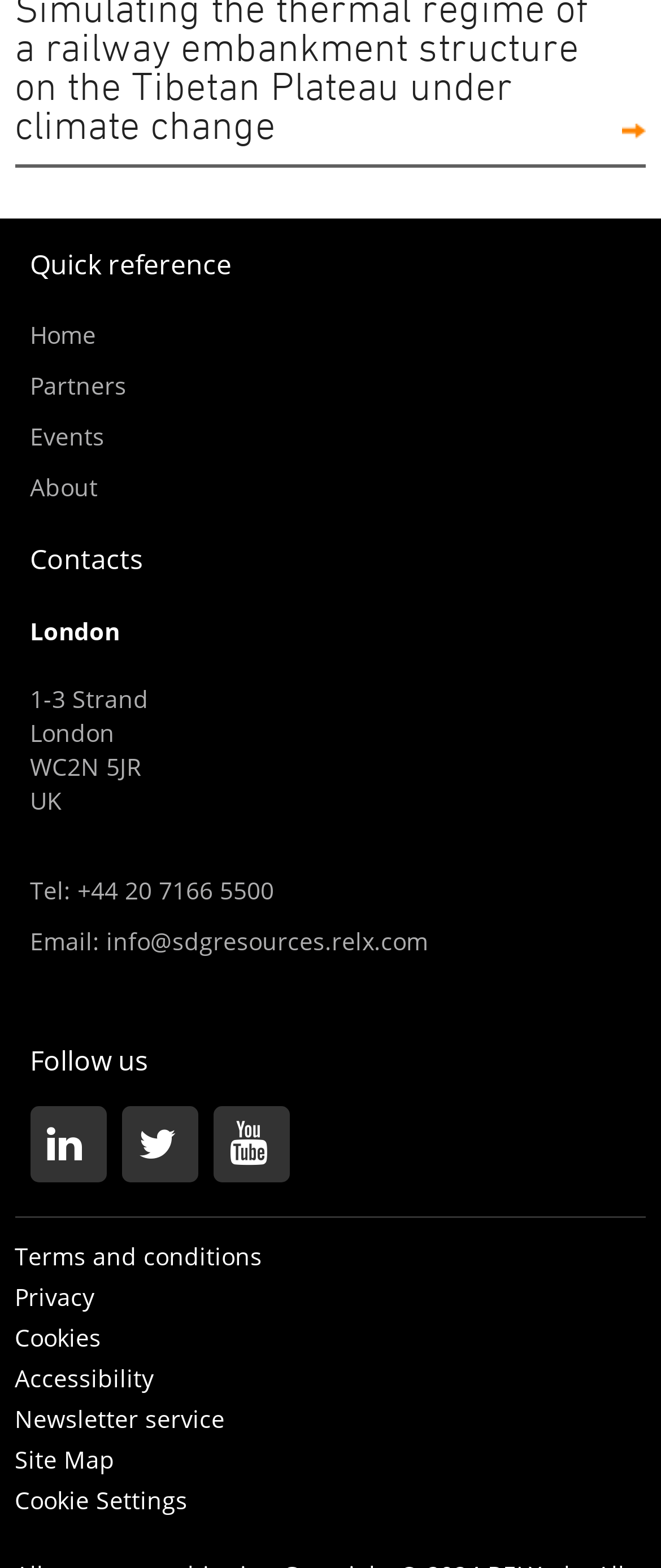How many links are there at the bottom of the page?
Provide an in-depth and detailed answer to the question.

I found the links at the bottom of the page by looking at the link elements below the 'Follow us' section, which provides six links to various pages such as Terms and conditions, Privacy, and Cookies.